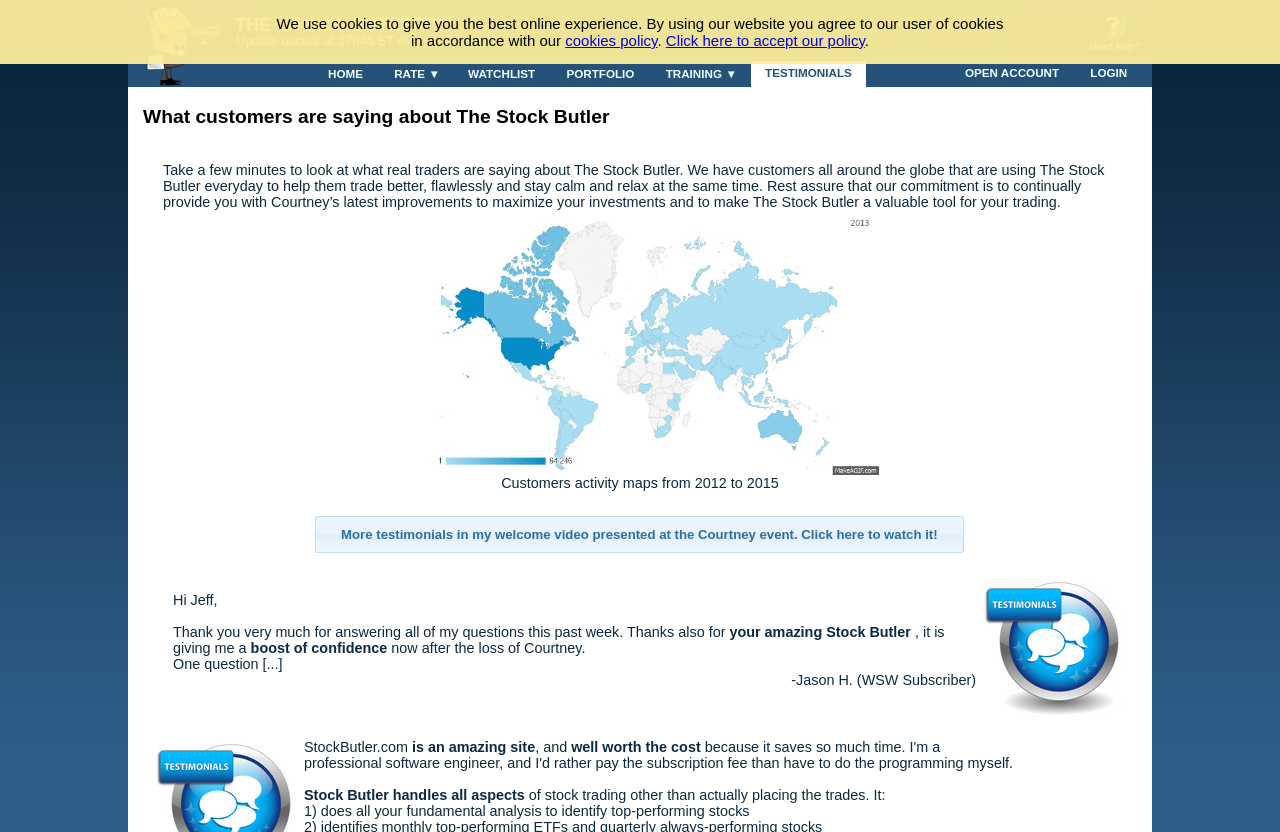Please reply to the following question with a single word or a short phrase:
What type of content is available on the website?

Customer testimonials